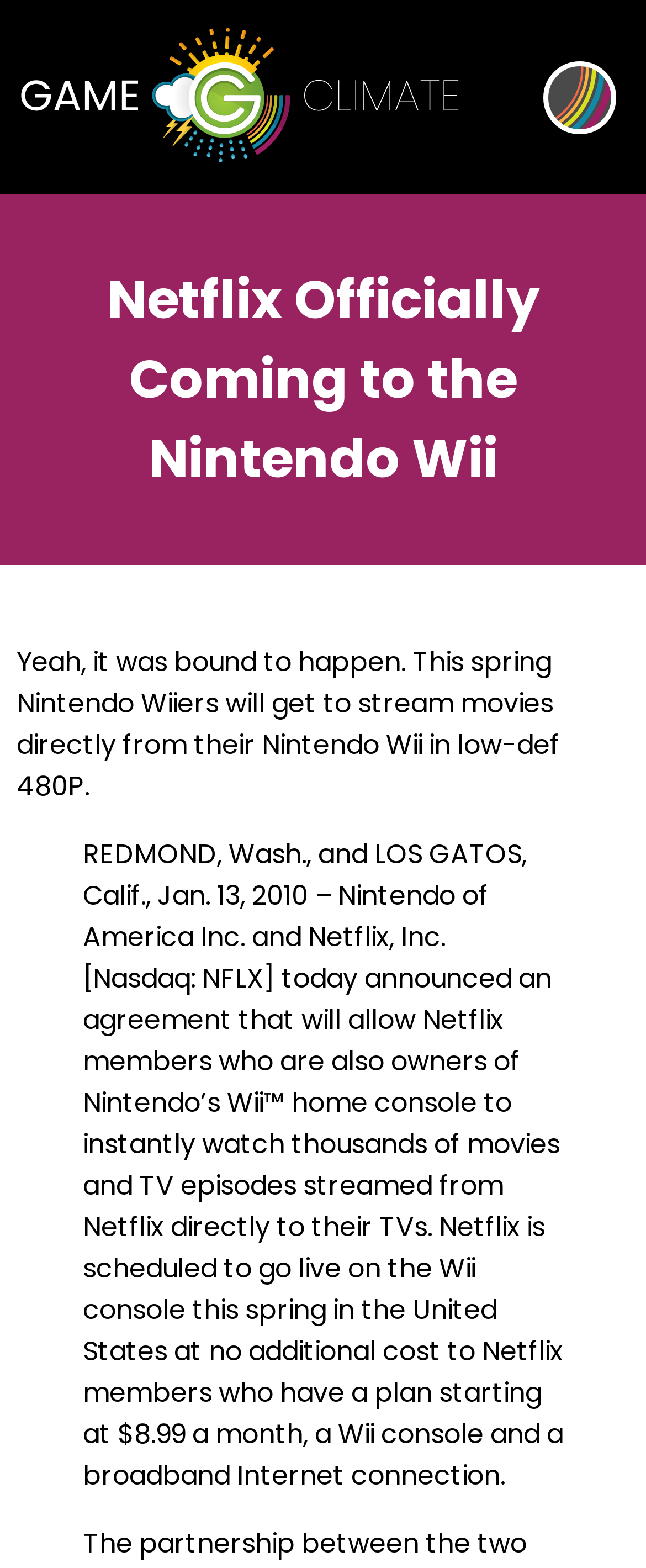Please find and generate the text of the main header of the webpage.

Netflix Officially Coming to the Nintendo Wii